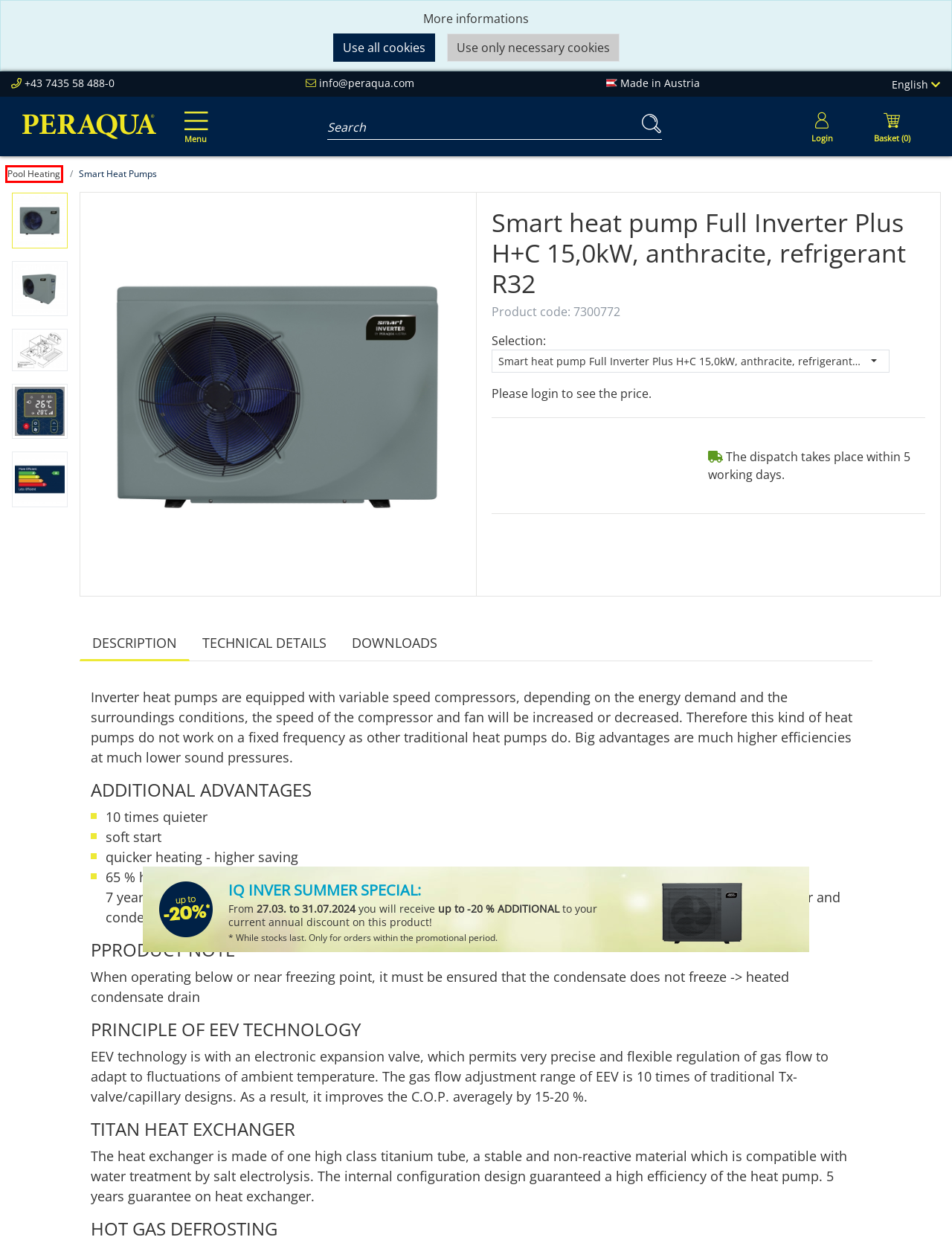With the provided screenshot showing a webpage and a red bounding box, determine which webpage description best fits the new page that appears after clicking the element inside the red box. Here are the options:
A. Peraqua | Pool Heating
B. Peraqua | General Sales and Delivery Conditions (GSDC)
C. Peraqua | Data Privacy
D. Peraqua | Information about cookies
E. Peraqua | Impressum
F. Peraqua | Smart Heat Pumps
G. Peraqua | Home page | Online Shop
H. Peraqua | Modbus connection cable 10 m heat pumps Modbus connection cable 10 m heat pumps

A